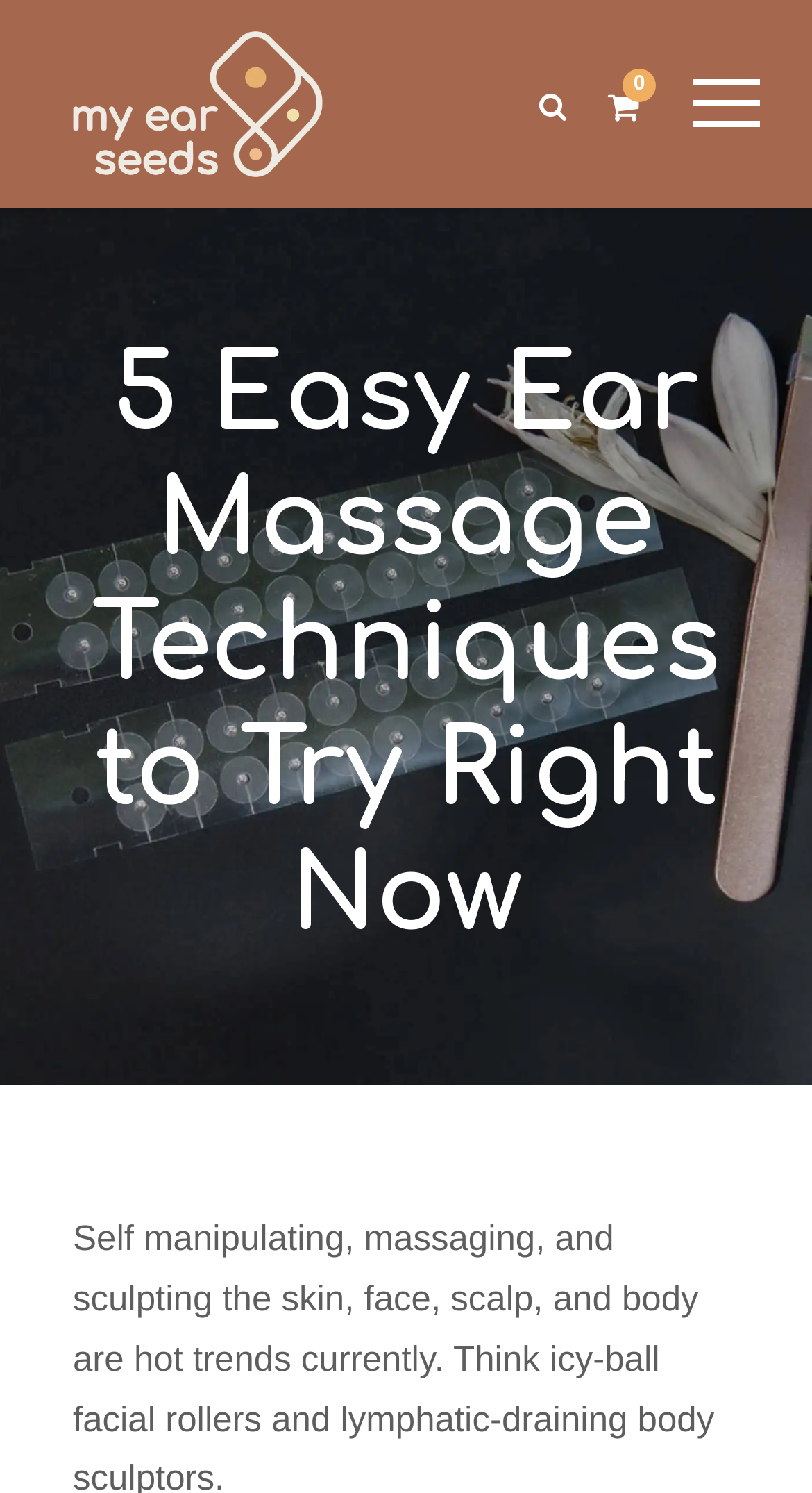Please locate and retrieve the main header text of the webpage.

5 Easy Ear Massage Techniques to Try Right Now